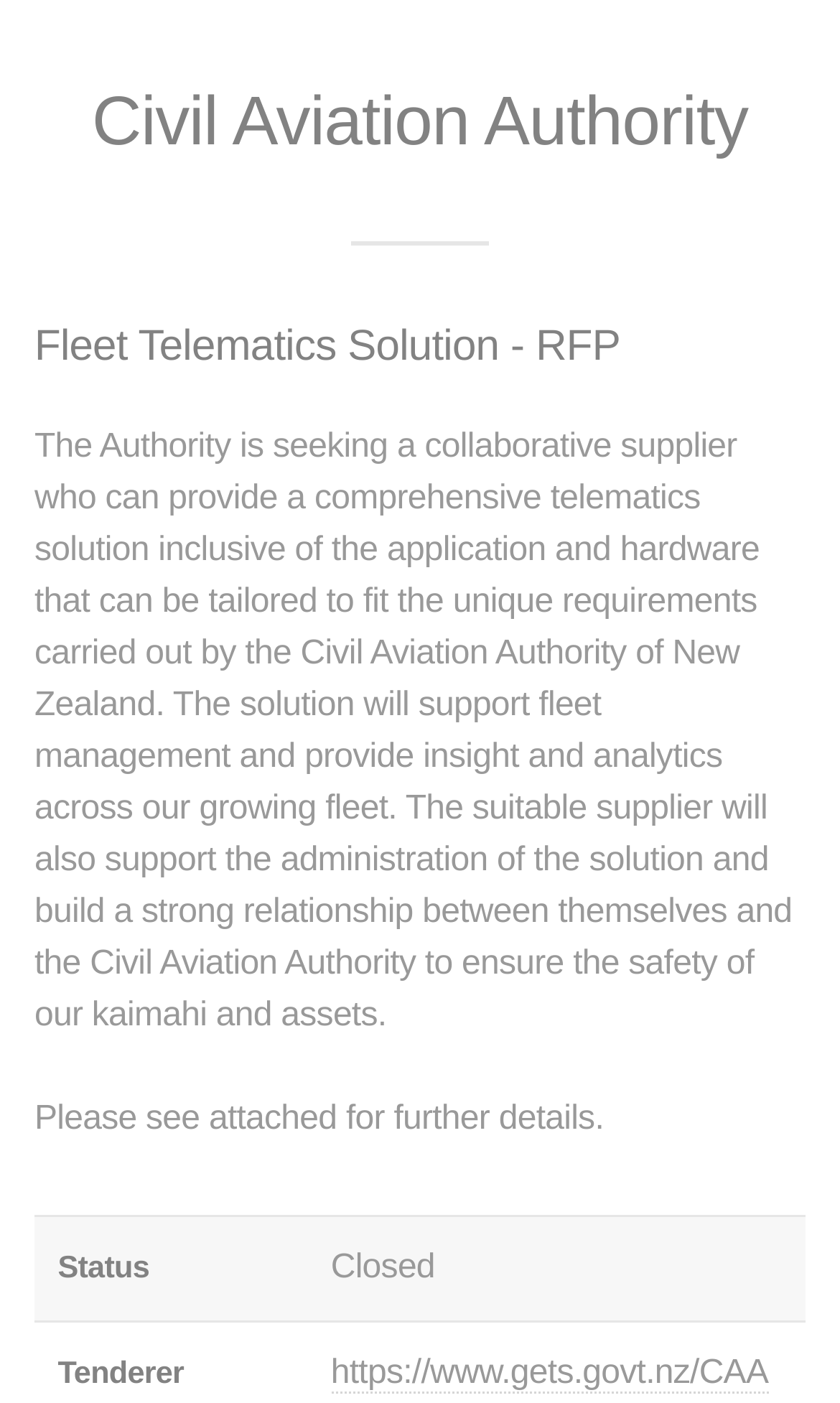Is the supplier expected to provide administration support?
Based on the screenshot, give a detailed explanation to answer the question.

The webpage mentions that the suitable supplier will 'also support the administration of the solution', indicating that the supplier is expected to provide administration support.